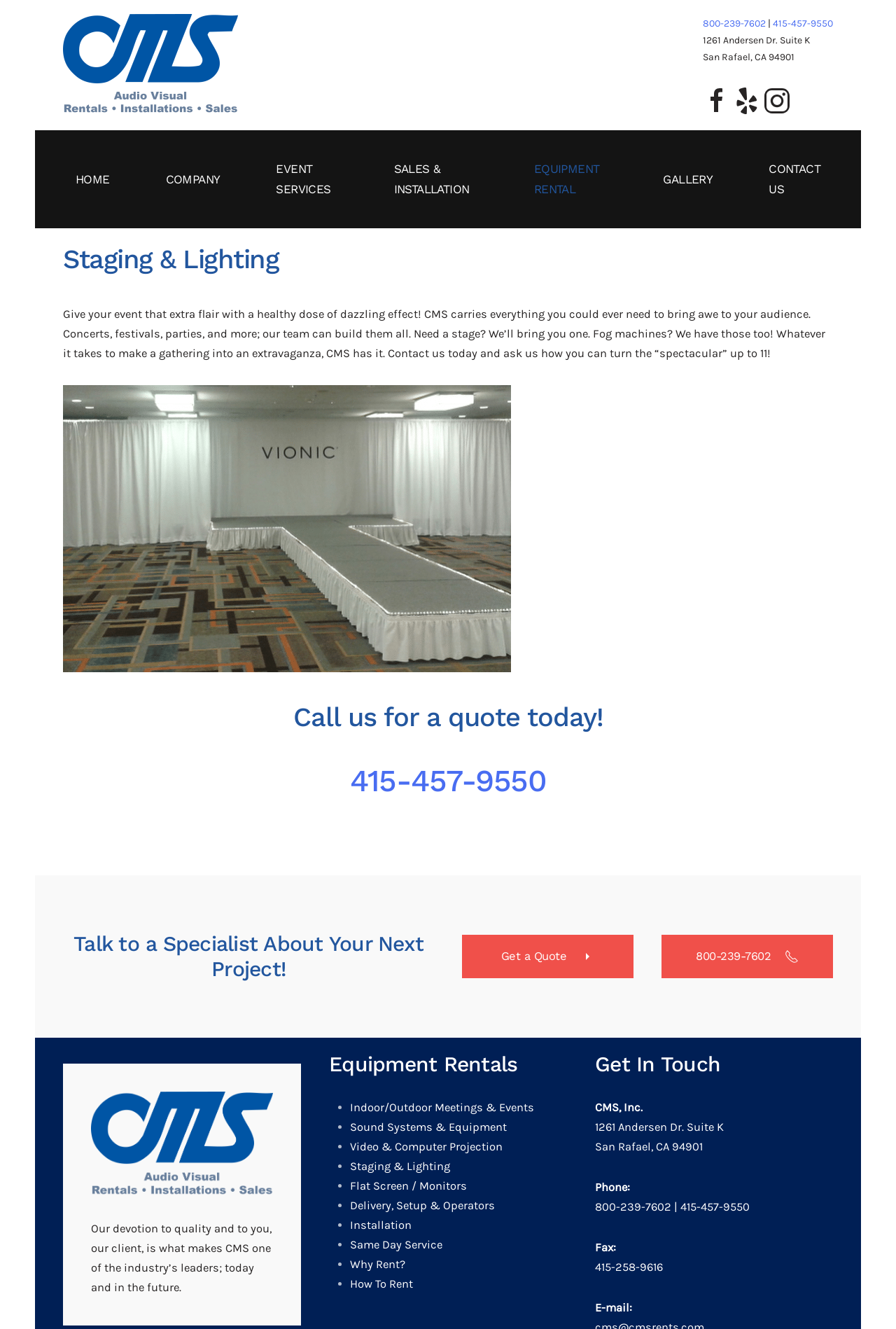Determine the bounding box coordinates for the HTML element described here: "parent_node: 800-239-7602 | 415-457-9550".

[0.784, 0.065, 0.816, 0.086]